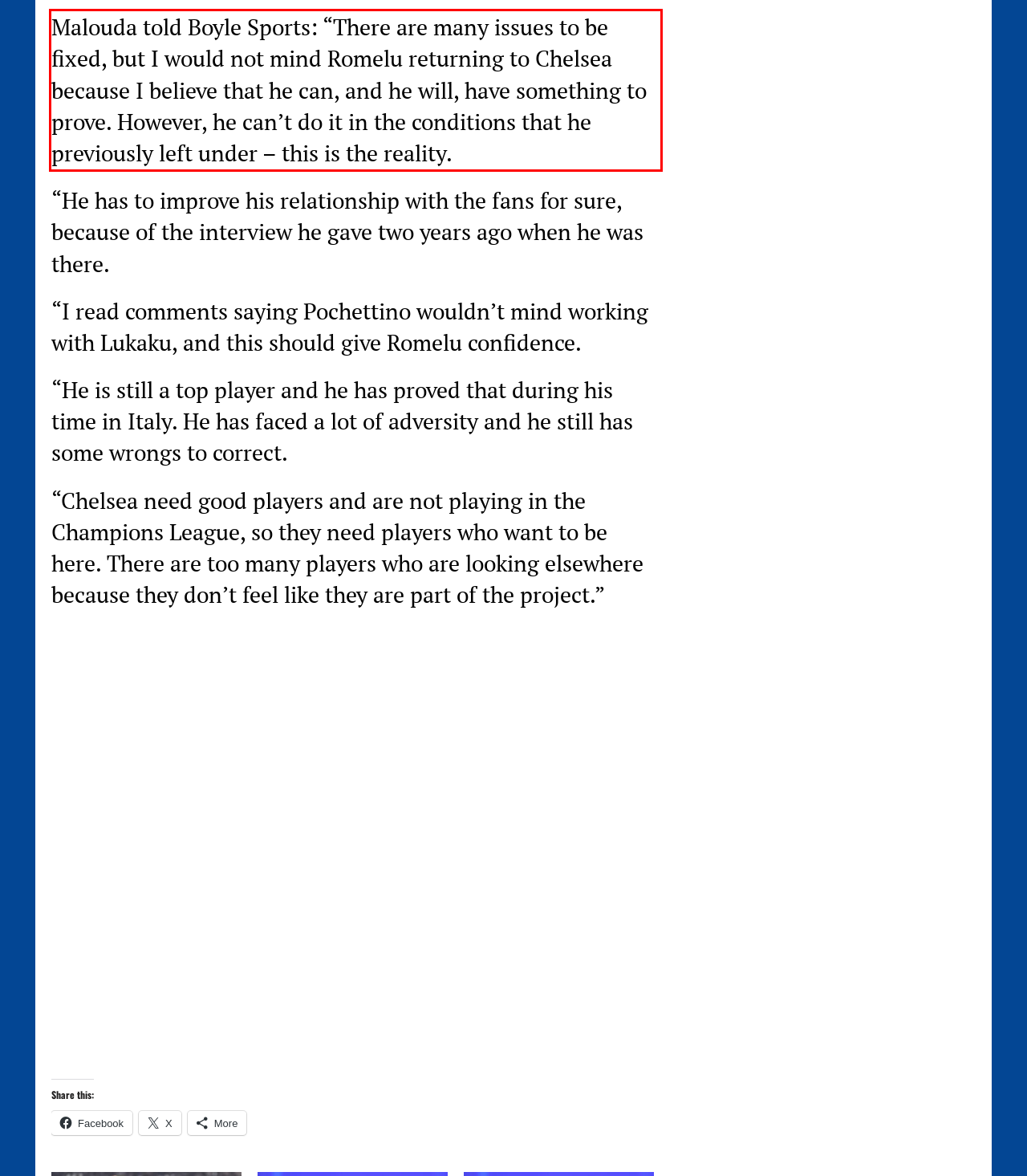With the given screenshot of a webpage, locate the red rectangle bounding box and extract the text content using OCR.

Malouda told Boyle Sports: “There are many issues to be fixed, but I would not mind Romelu returning to Chelsea because I believe that he can, and he will, have something to prove. However, he can’t do it in the conditions that he previously left under – this is the reality.